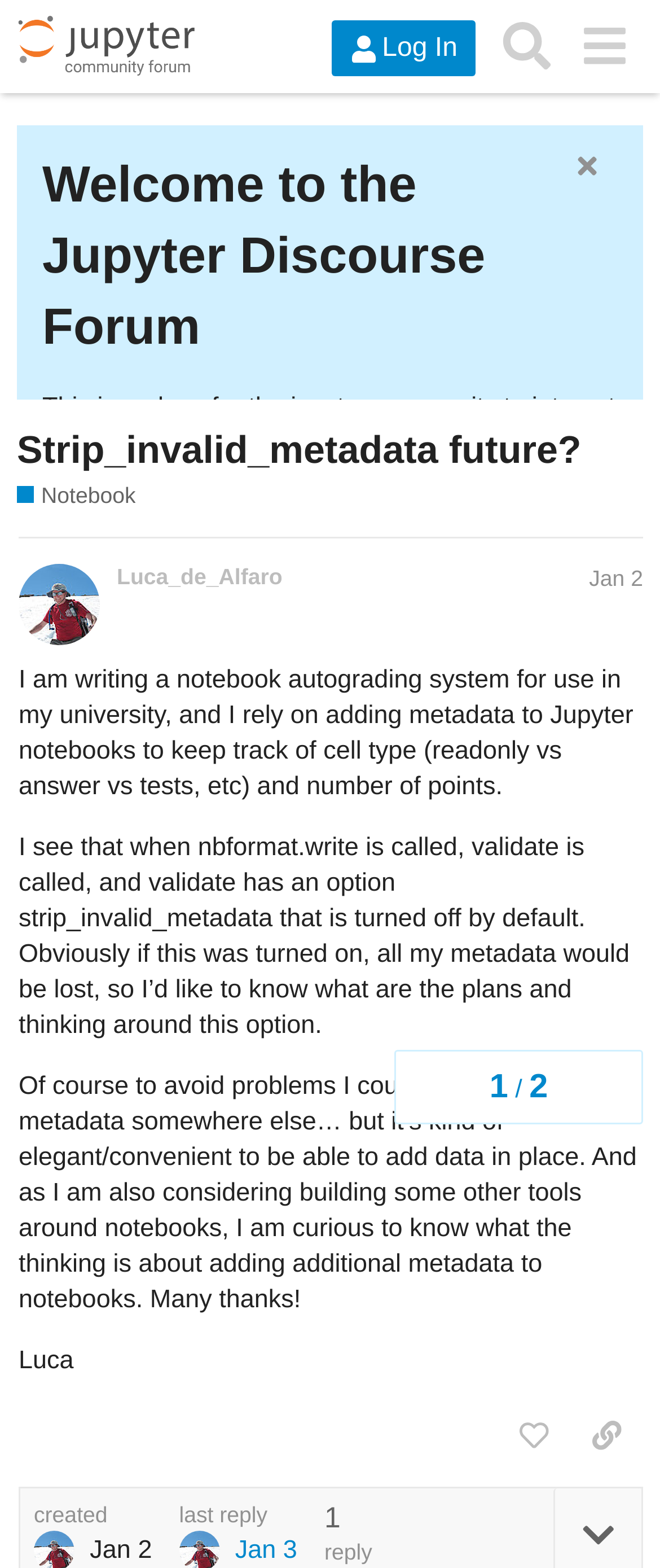Identify the coordinates of the bounding box for the element that must be clicked to accomplish the instruction: "Search for topics".

[0.741, 0.005, 0.857, 0.054]